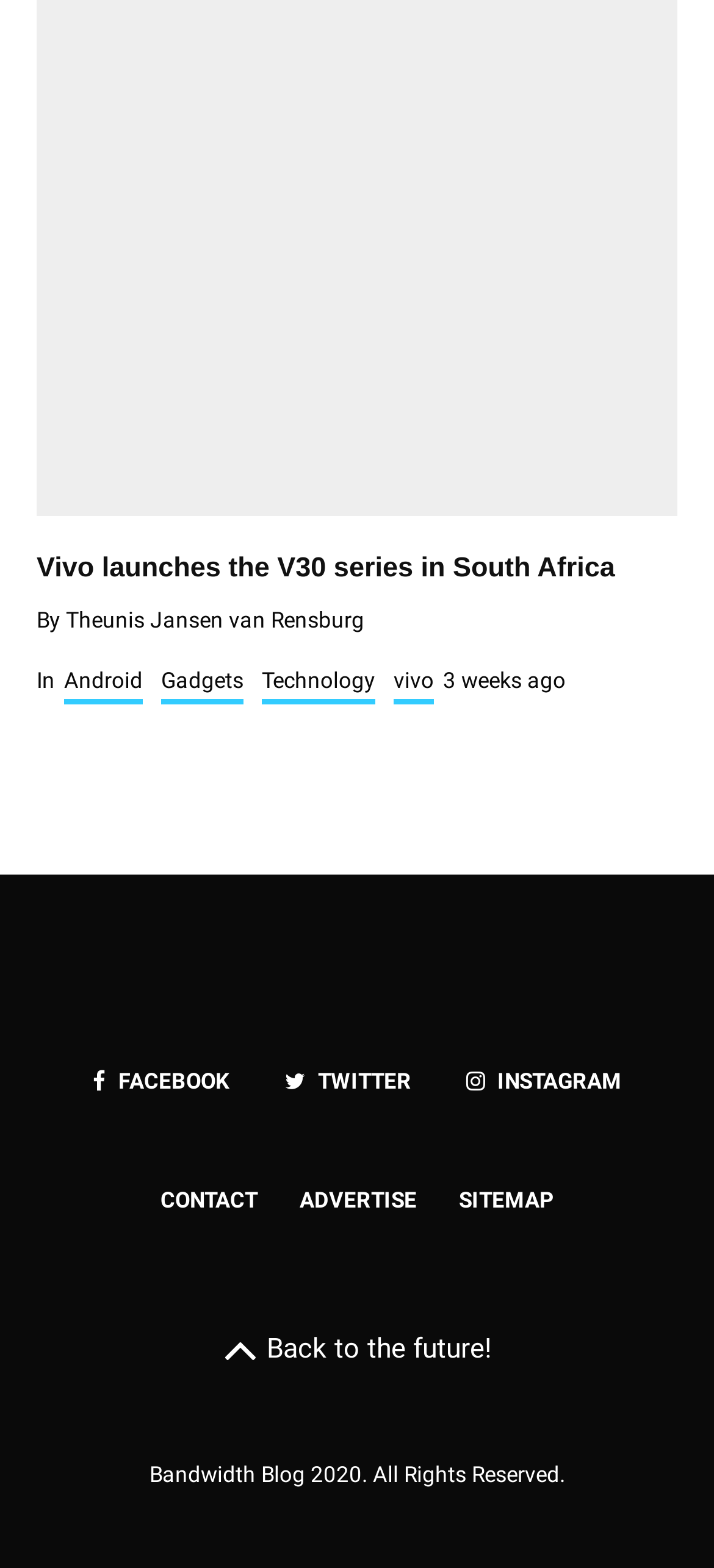Identify the bounding box coordinates of the area you need to click to perform the following instruction: "Share on Facebook".

[0.091, 0.666, 0.36, 0.715]